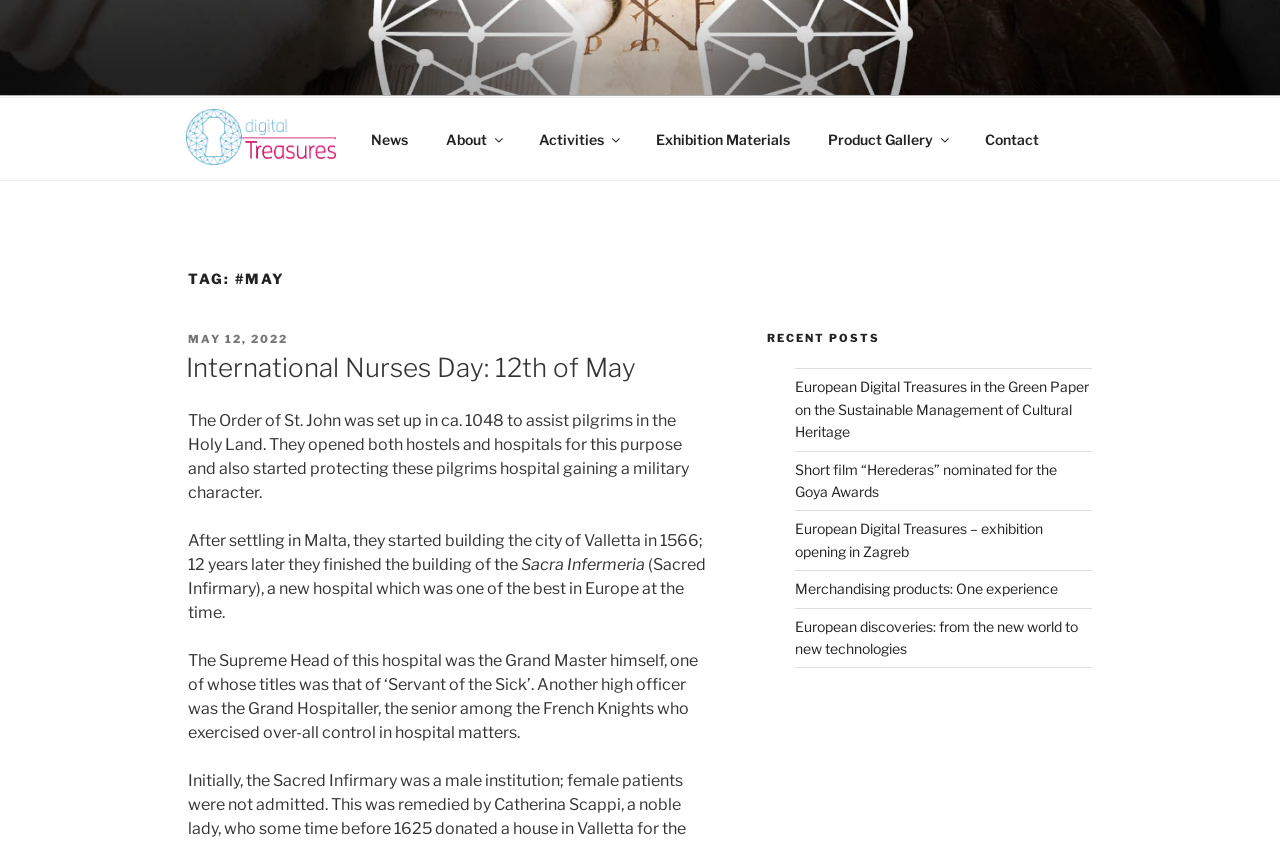Find the bounding box coordinates of the element you need to click on to perform this action: 'Go to the 'News' page'. The coordinates should be represented by four float values between 0 and 1, in the format [left, top, right, bottom].

[0.277, 0.136, 0.333, 0.194]